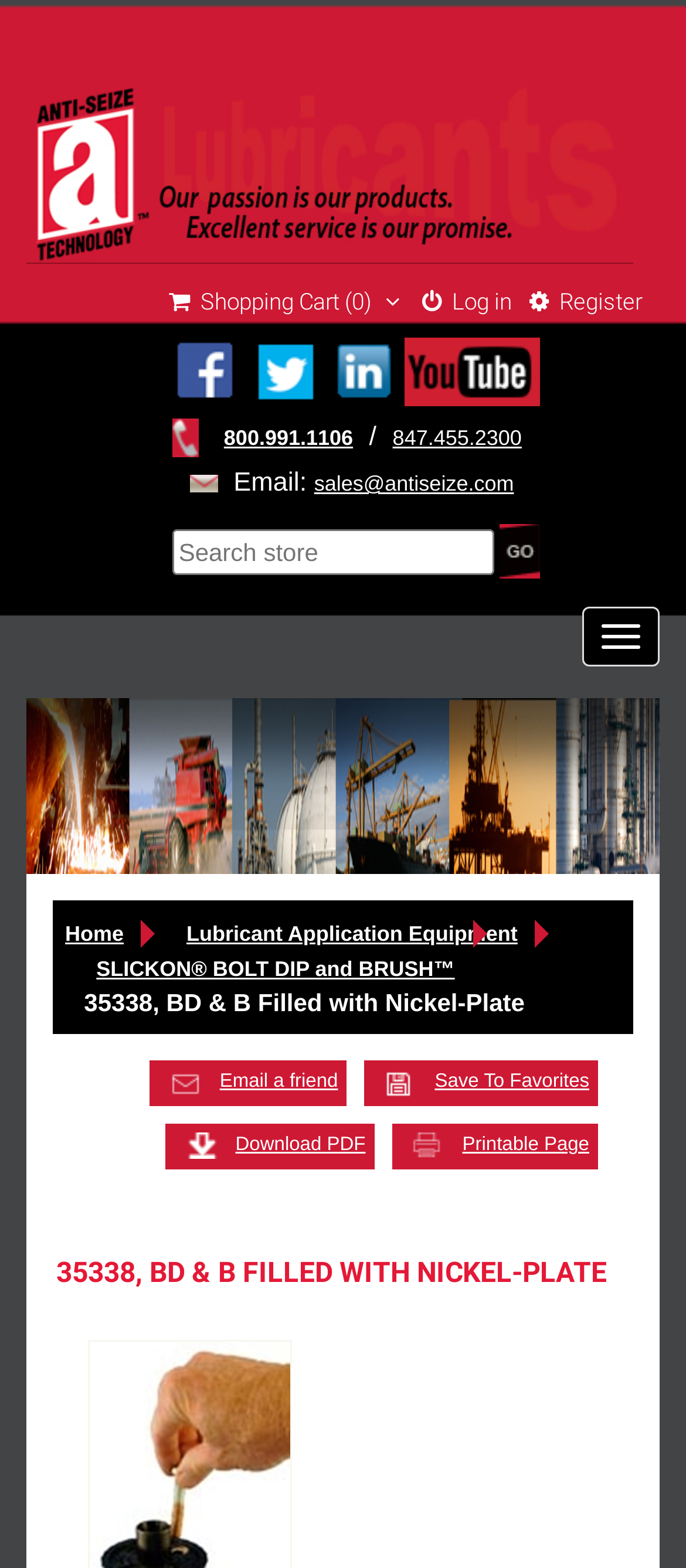What is the product code?
Observe the image and answer the question with a one-word or short phrase response.

35338